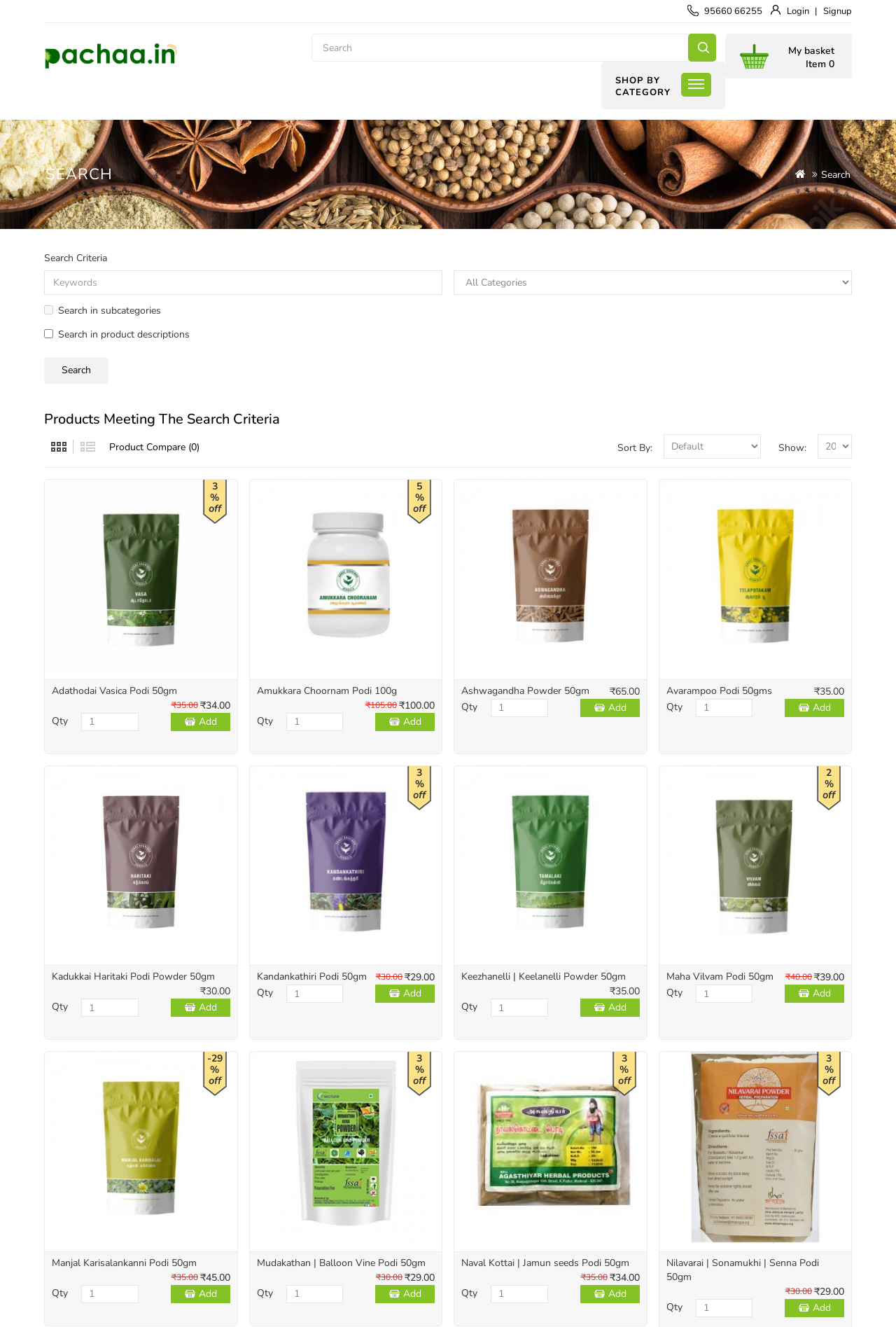Indicate the bounding box coordinates of the element that needs to be clicked to satisfy the following instruction: "Search for products". The coordinates should be four float numbers between 0 and 1, i.e., [left, top, right, bottom].

[0.348, 0.025, 0.799, 0.046]